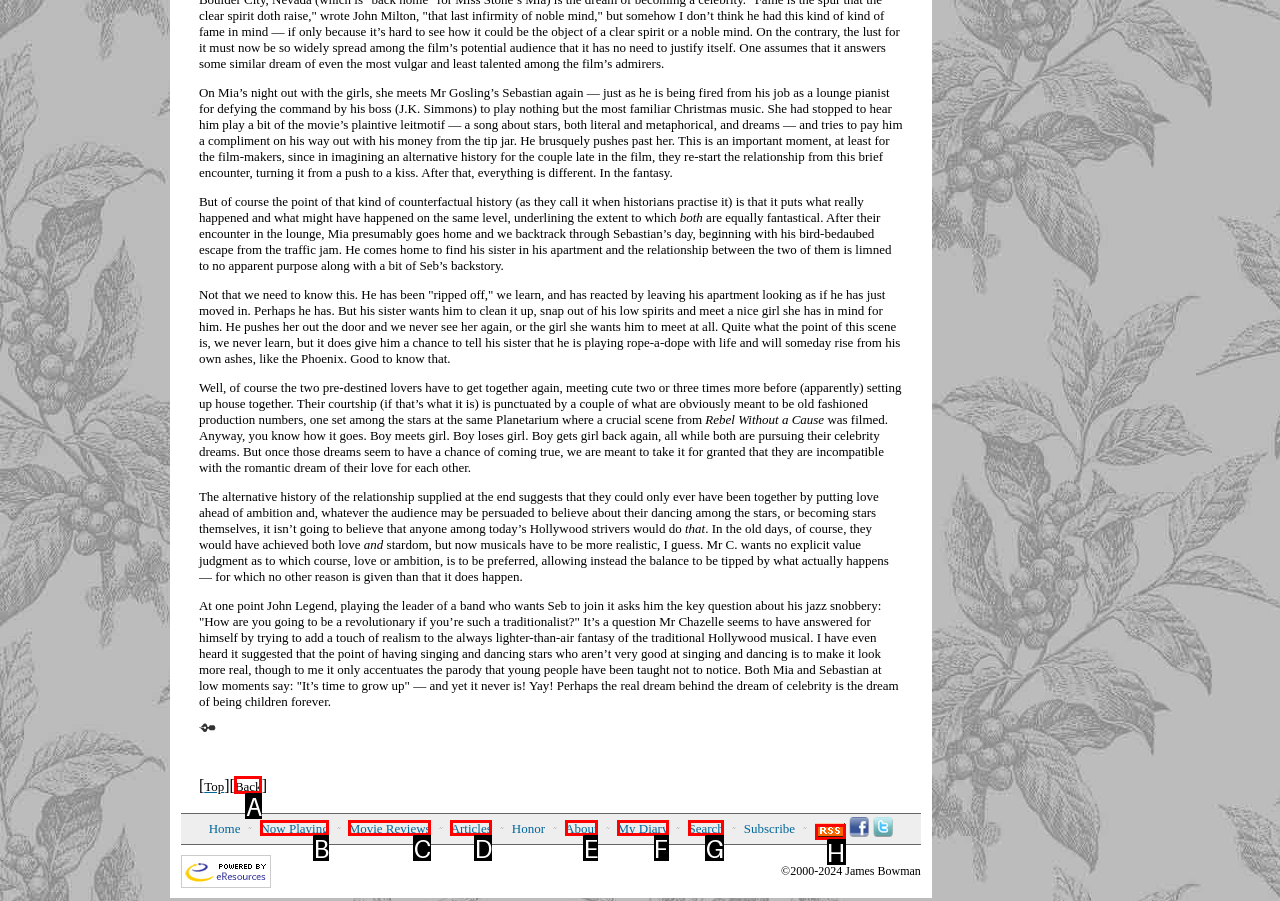Given the description: Movie Reviews
Identify the letter of the matching UI element from the options.

C